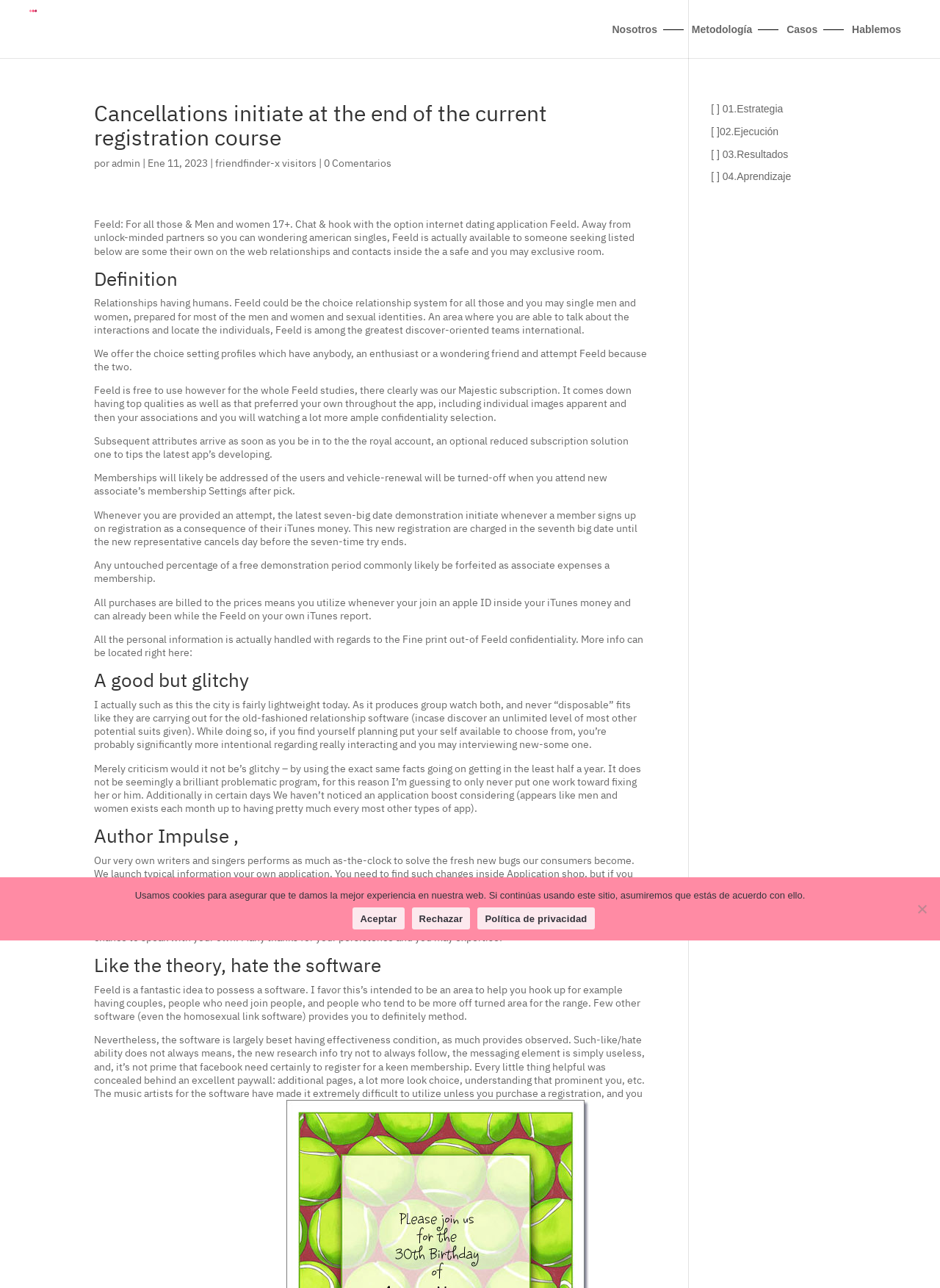Find the bounding box coordinates for the area that must be clicked to perform this action: "Click on the 'Hablemos' link".

[0.906, 0.019, 0.959, 0.028]